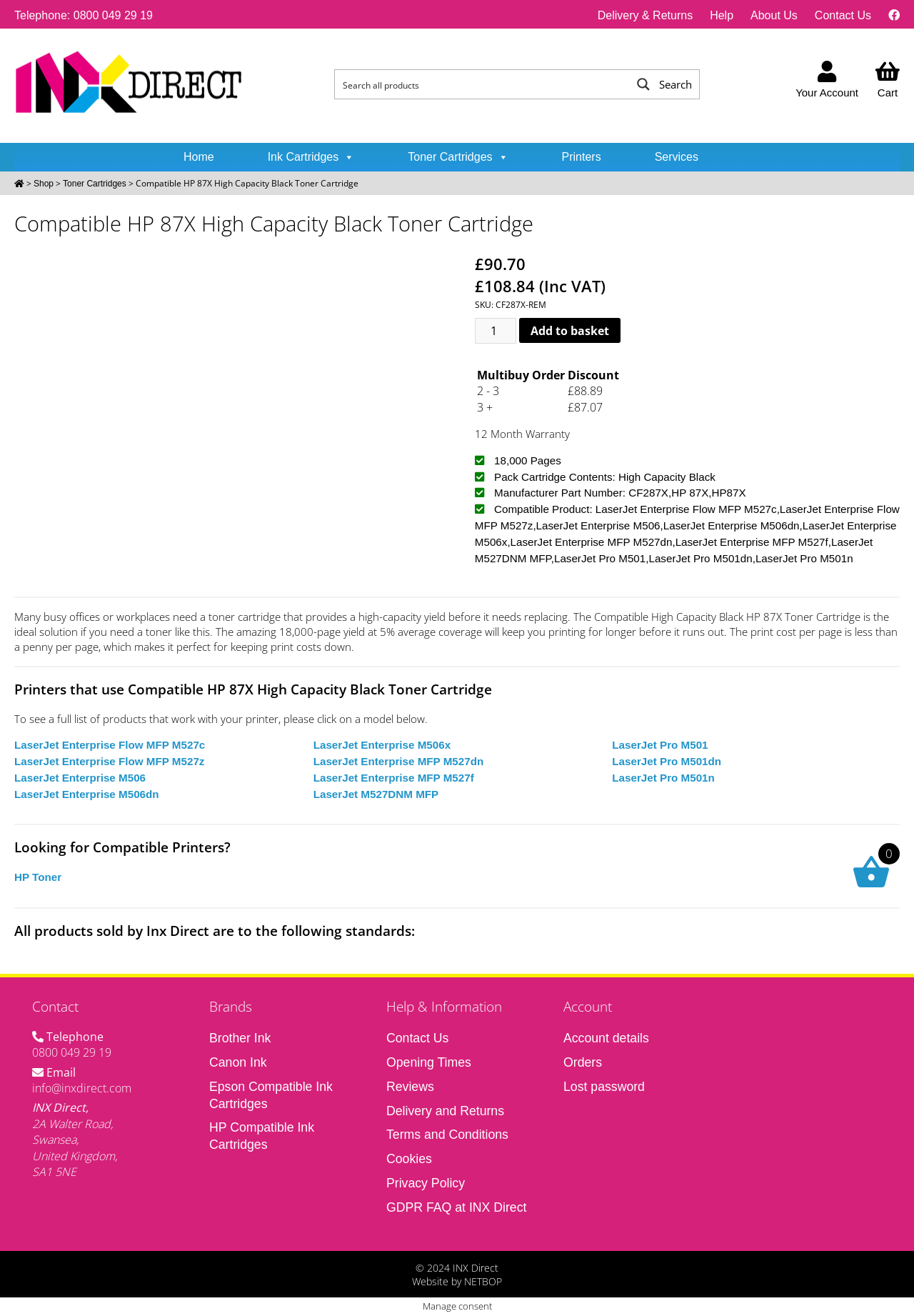Please determine the bounding box coordinates of the element's region to click in order to carry out the following instruction: "Search for products". The coordinates should be four float numbers between 0 and 1, i.e., [left, top, right, bottom].

[0.378, 0.053, 0.684, 0.075]